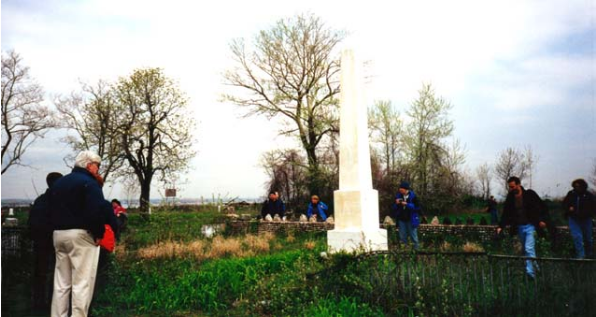Create a detailed narrative for the image.

The image captures a group of people gathered around a tall white monument, likely a gravestone or memorial, in a grassy area. The scene is marked by the presence of several trees with budding leaves, suggesting it might be spring. In the foreground, an older man, dressed in a dark jacket, appears to be conversing with others near the monument, while additional participants explore the site. This location may hold historical significance, possibly linked to a Civil War monument, reflecting a moment of remembrance or education as part of a group tour. The casual attire of the individuals indicates a relaxed atmosphere, underscoring their engagement with the site's history.